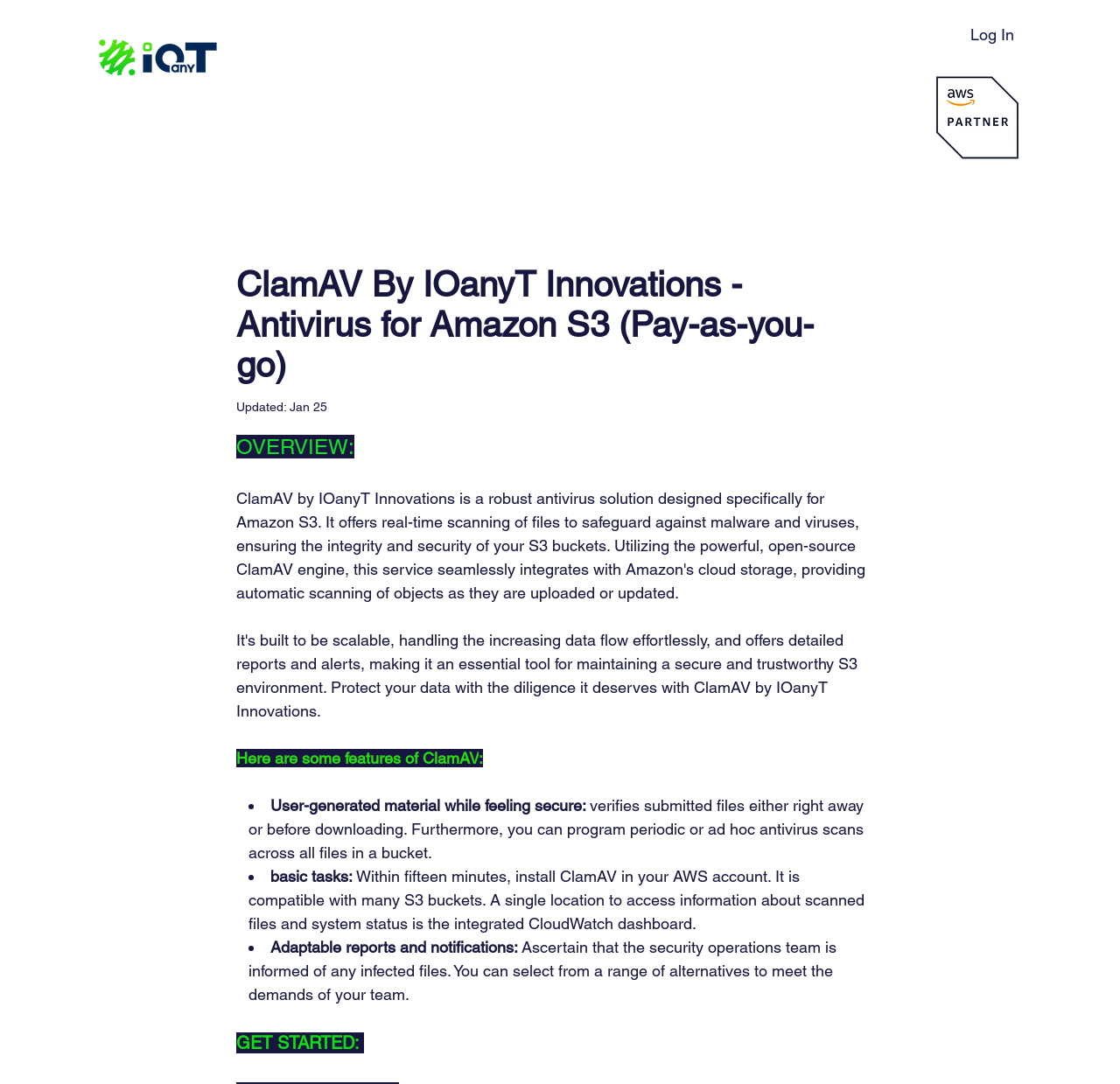What is the benefit of the integrated CloudWatch dashboard?
Refer to the screenshot and answer in one word or phrase.

Single location to access information